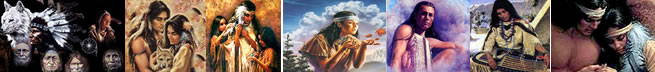Give a detailed account of the elements present in the image.

This image showcases a vibrant collage of Native American imagery, featuring a series of artistic depictions that celebrate indigenous culture and spirituality. The leftmost section highlights the powerful presence of ancestral figures, with detailed facial expressions that convey wisdom and strength. As the viewer’s gaze moves to the right, the images transition into scenes of community, depicting various Native American individuals engaged in traditional practices, such as storytelling and music.

The compelling artwork captures moments of cultural significance, illustrating the deep connections between people, nature, and spiritual beliefs. The varied color palettes and evocative backgrounds enhance the sense of depth and emotion, inviting reflection on the rich heritage and ongoing narratives of Native American communities. This collage ultimately serves as a tribute to the resilience and heritage of indigenous people, sparking curiosity and appreciation for their traditions and stories.